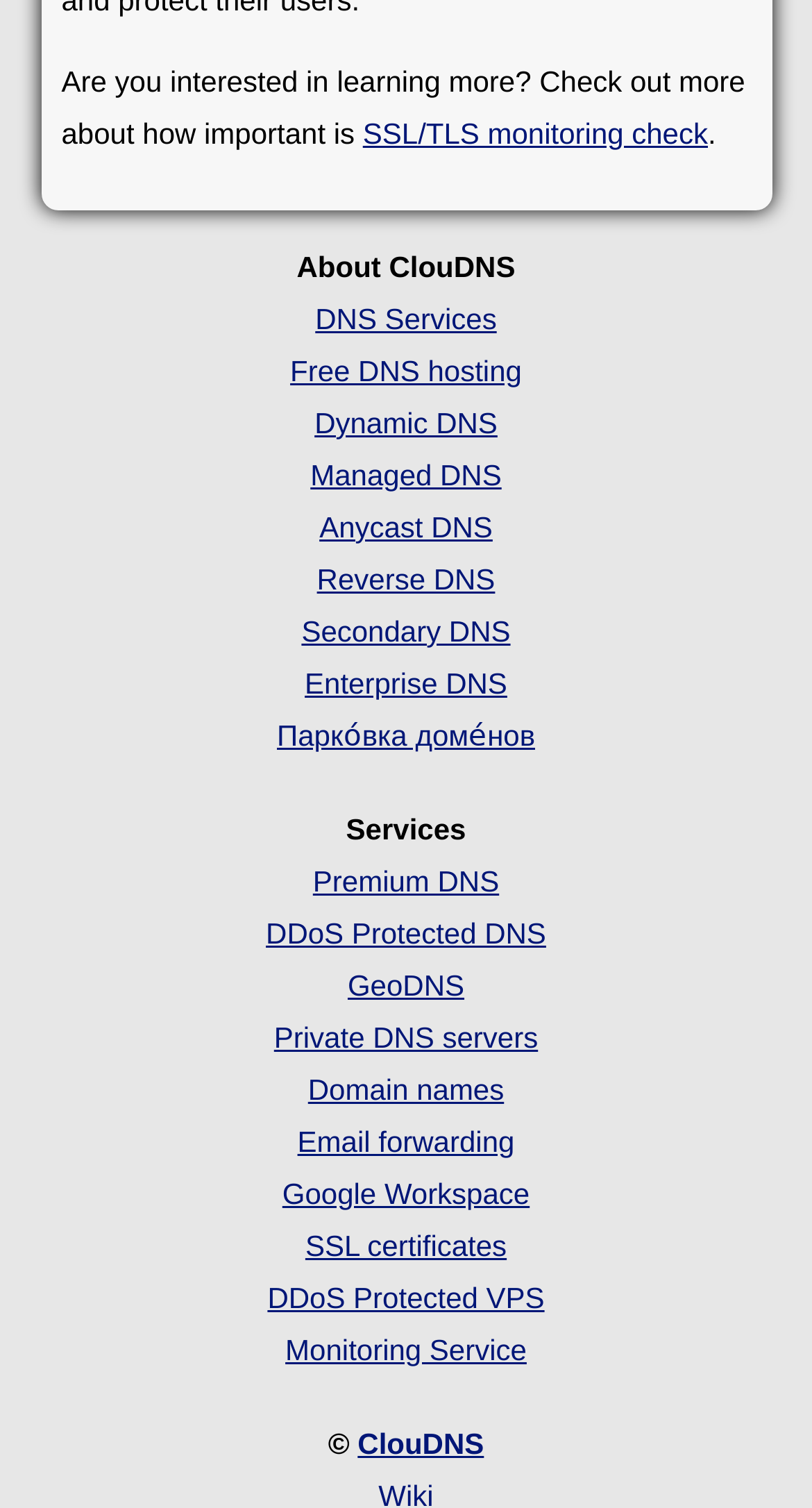What is the main topic of this webpage?
Give a single word or phrase answer based on the content of the image.

DNS services